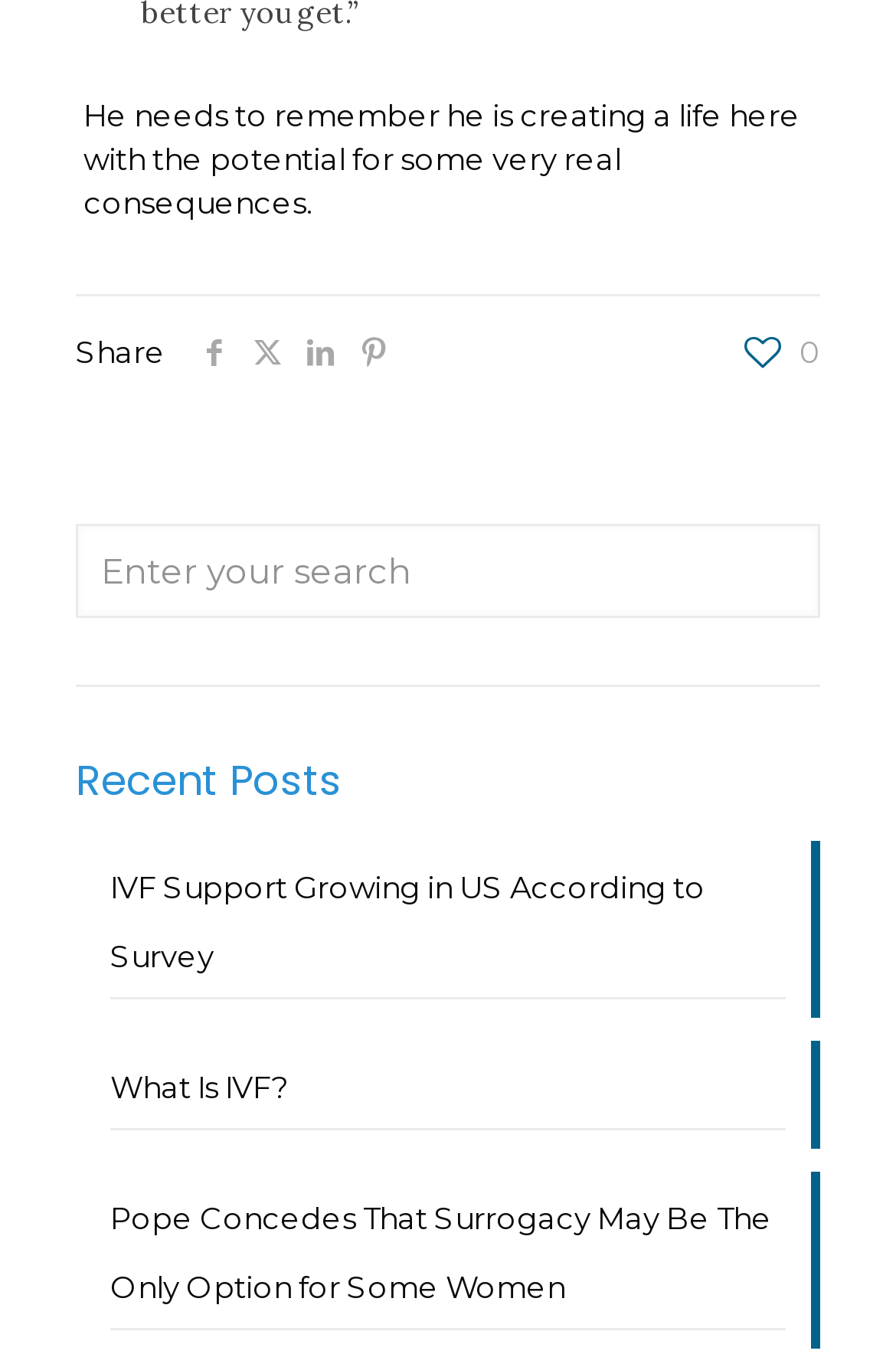What is the topic of the recent posts?
Examine the screenshot and reply with a single word or phrase.

IVF